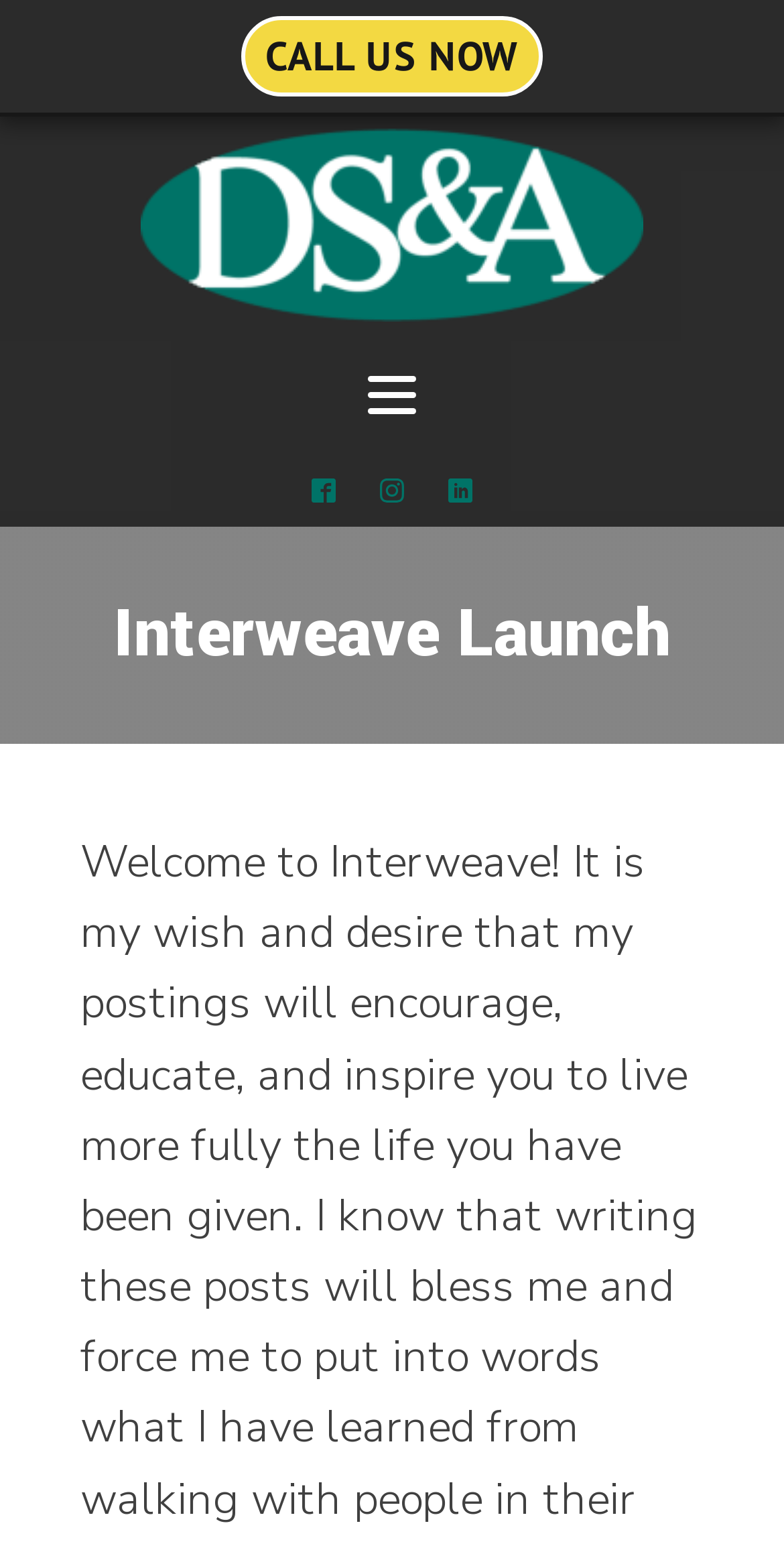Please respond to the question using a single word or phrase:
How many elements have 'Visit our' in their text?

3